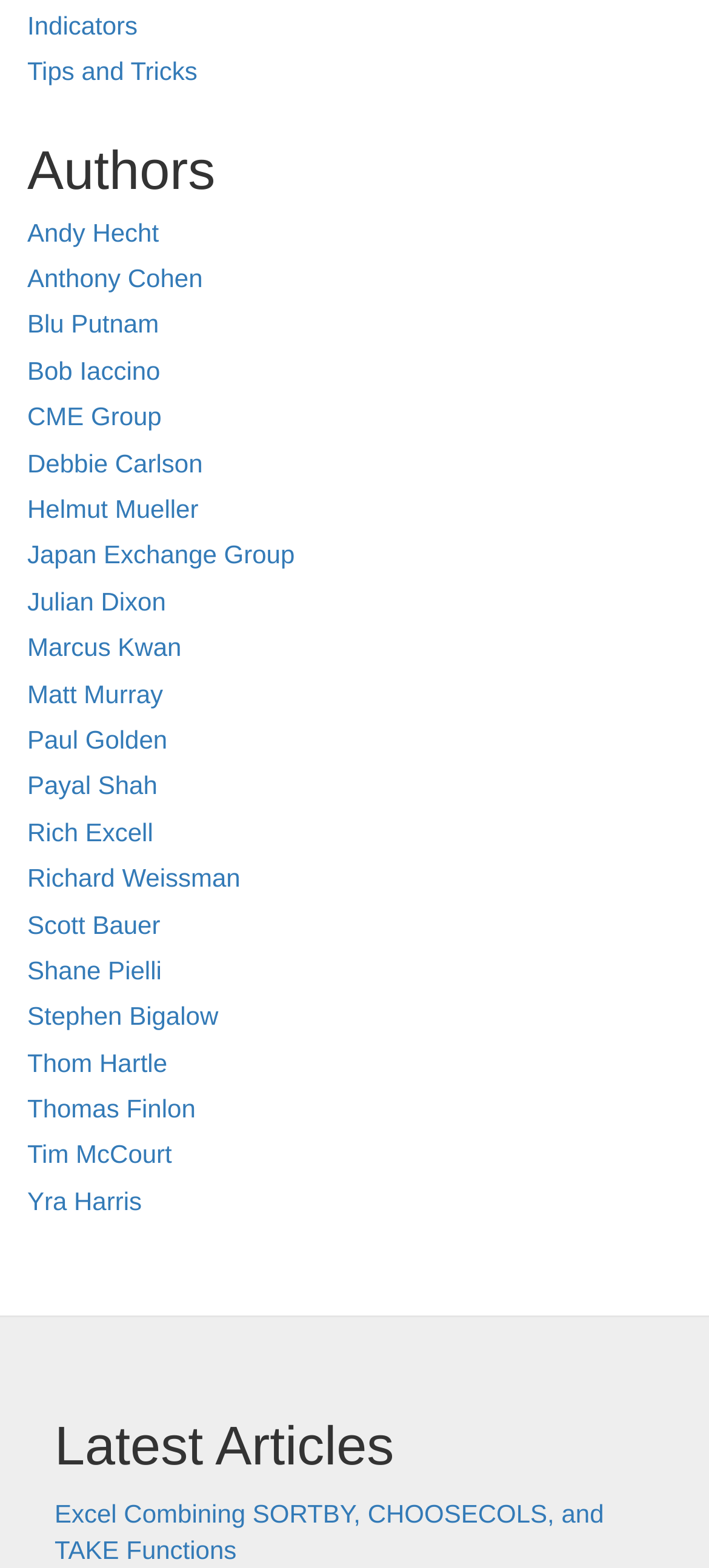Identify the bounding box coordinates of the region I need to click to complete this instruction: "Learn more about Andy Hecht".

[0.038, 0.139, 0.224, 0.157]